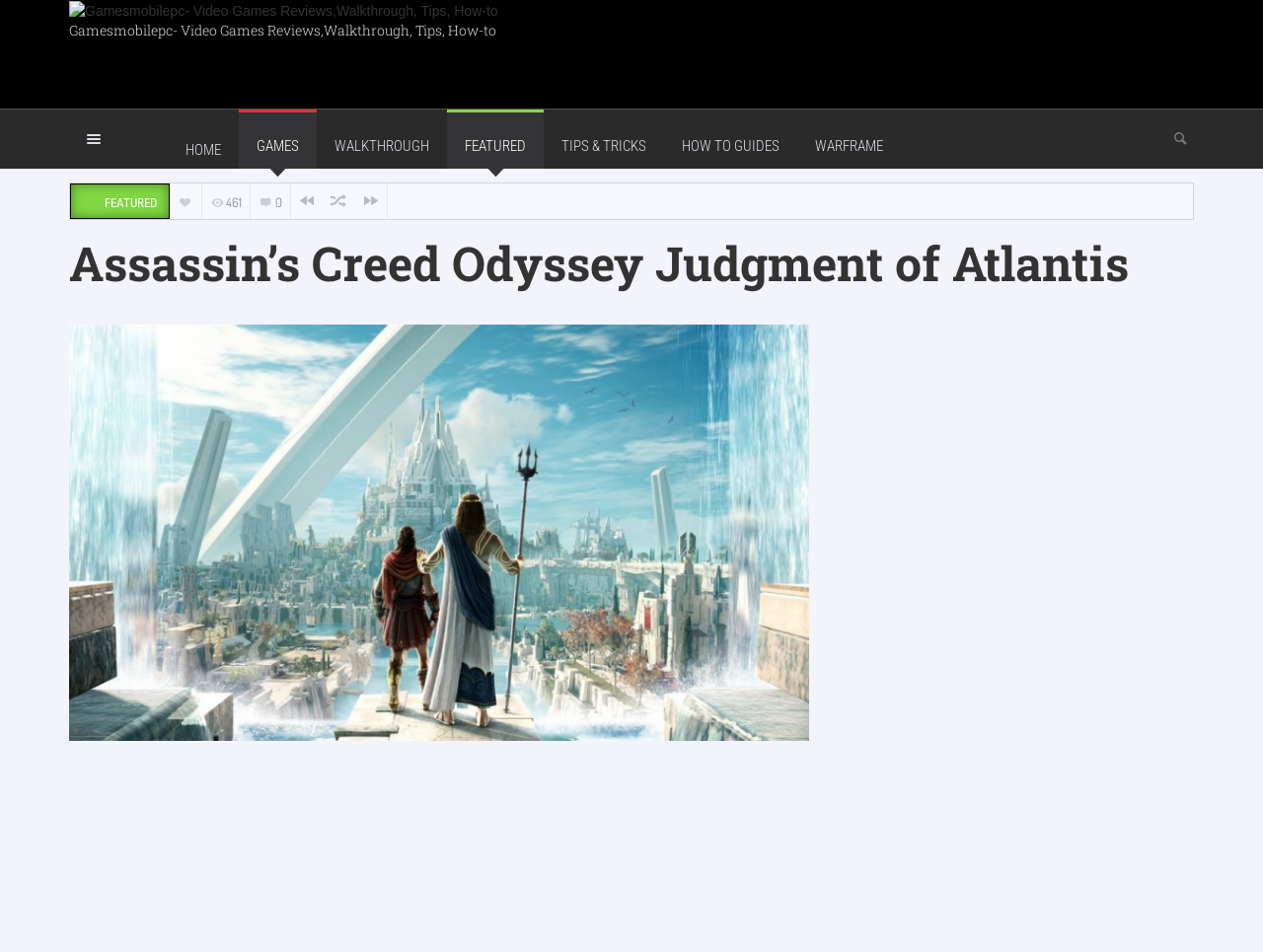Explain the webpage in detail.

The webpage is about Assassin's Creed Odyssey: The Judgment of Atlantis, a DLC for the game. At the top left, there is a logo with the text "Gamesmobilepc- Video Games Reviews,Walkthrough, Tips, How-to" accompanied by an image. Next to it, there is a hamburger menu icon. 

Below the logo, there is a navigation menu with links to different sections of the website, including "HOME", "GAMES", "WALKTHROUGH", "FEATURED", "TIPS & TRICKS", "HOW TO GUIDES", and "WARFRAME". These links are aligned horizontally and take up about half of the screen width.

On the same horizontal level as the navigation menu, there is a featured section with the text "FEATURED" and a number "461" next to it. There are also four social media icons lined up horizontally.

The main content of the webpage is a heading that reads "Assassin’s Creed Odyssey Judgment of Atlantis". Below the heading, there is a link to a walkthrough for the game, accompanied by an image. The link and image take up about half of the screen width.

To the right of the walkthrough link, there is an advertisement iframe that takes up the remaining screen width.